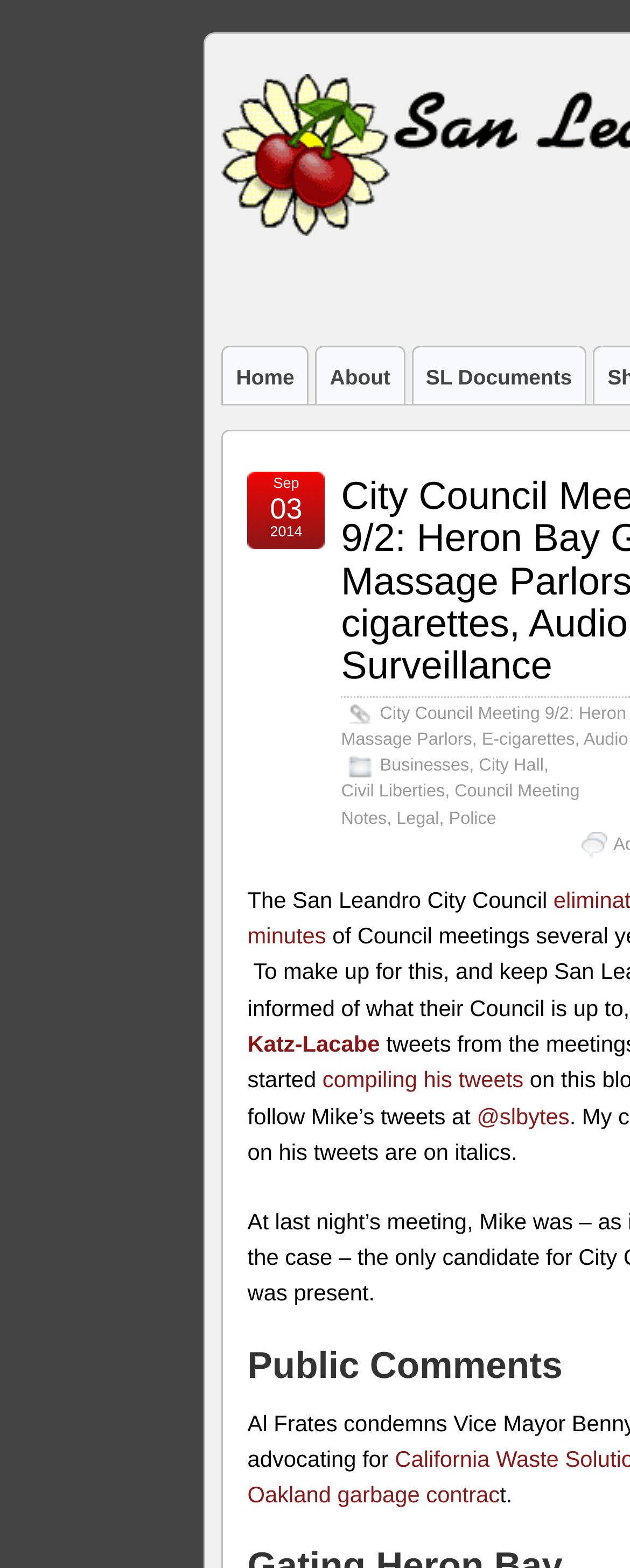Find and extract the text of the primary heading on the webpage.

City Council Meeting 9/2: Heron Bay Gate, Massage Parlors, E-cigarettes, Audio Surveillance